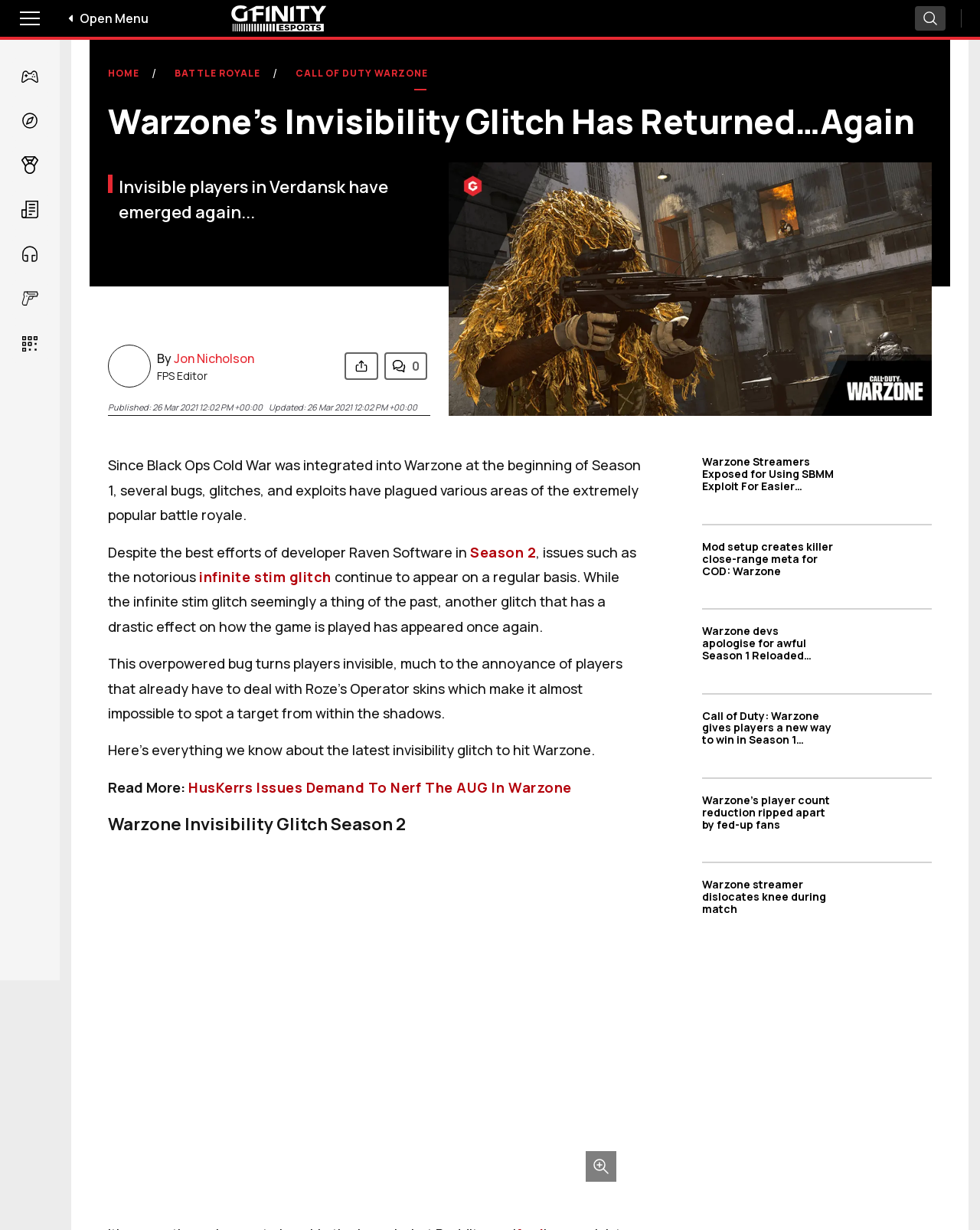Pinpoint the bounding box coordinates of the area that should be clicked to complete the following instruction: "Register". The coordinates must be given as four float numbers between 0 and 1, i.e., [left, top, right, bottom].

[0.934, 0.005, 0.991, 0.025]